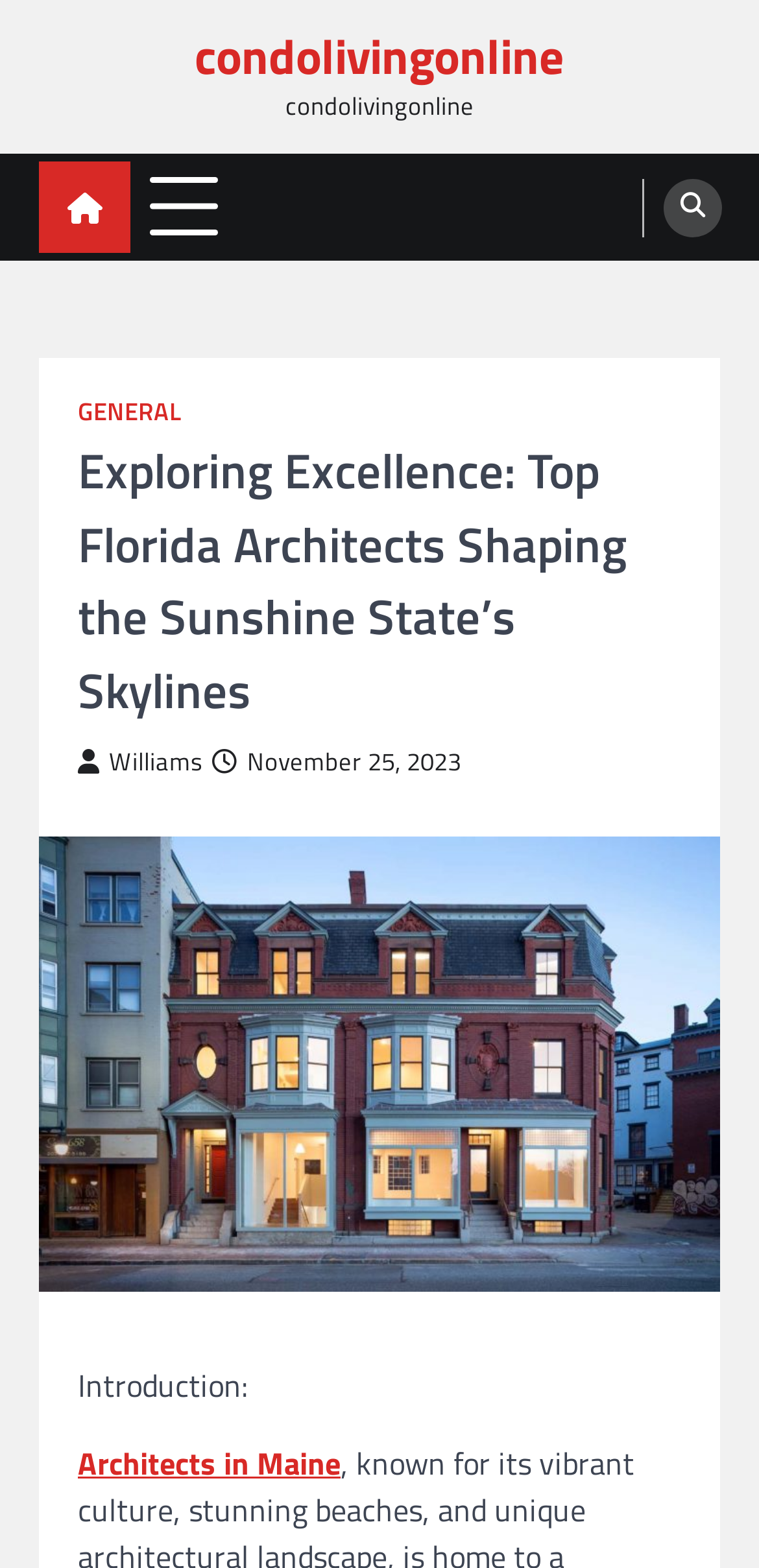What is the icon preceding the 'condolivingonline' link?
Please answer the question as detailed as possible.

The link with the text 'condolivingonline' has an icon preceding it, which is not a text character but a graphical icon.